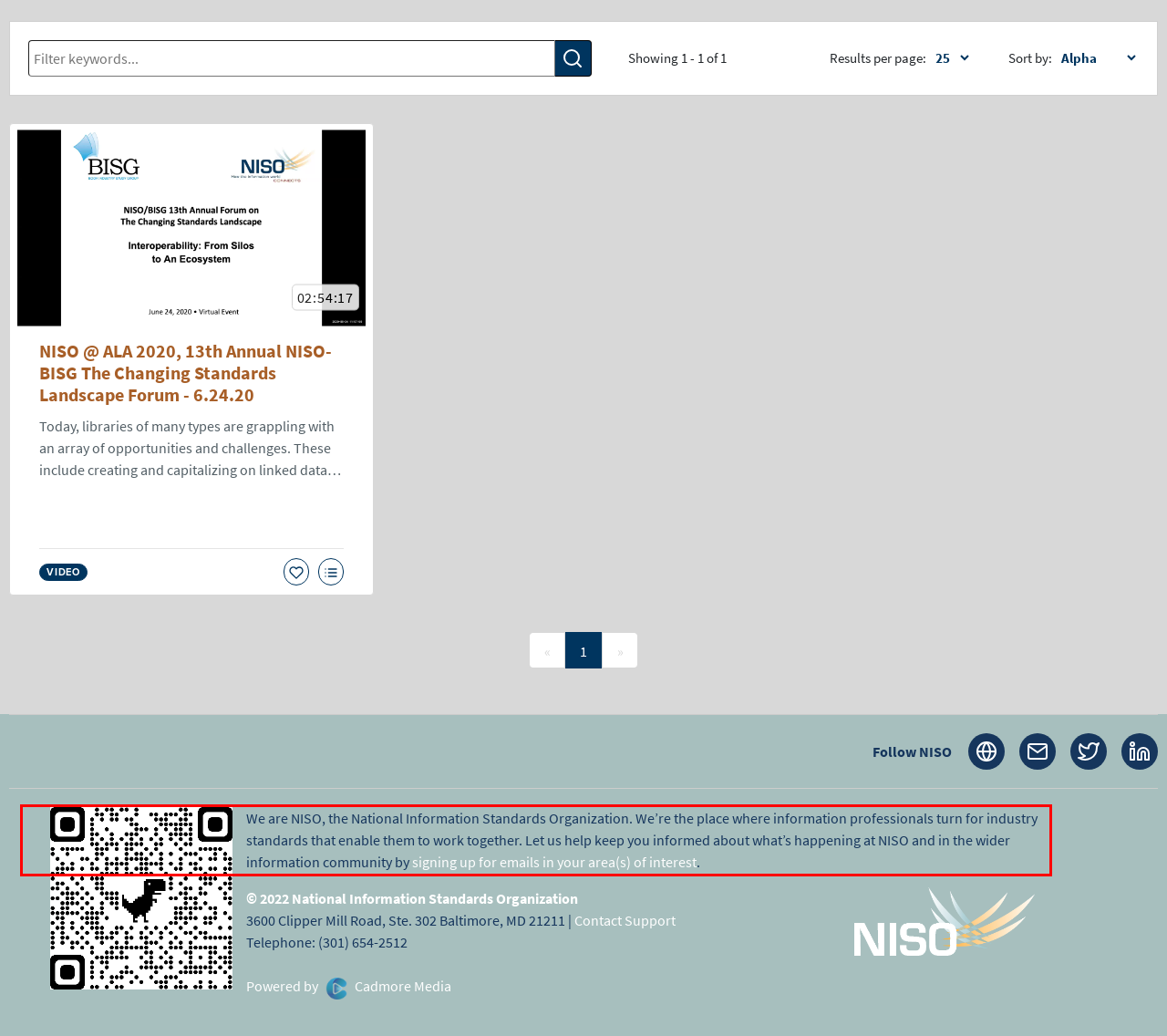Please perform OCR on the UI element surrounded by the red bounding box in the given webpage screenshot and extract its text content.

We are NISO, the National Information Standards Organization. We’re the place where information professionals turn for industry standards that enable them to work together. Let us help keep you informed about what’s happening at NISO and in the wider information community by signing up for emails in your area(s) of interest.